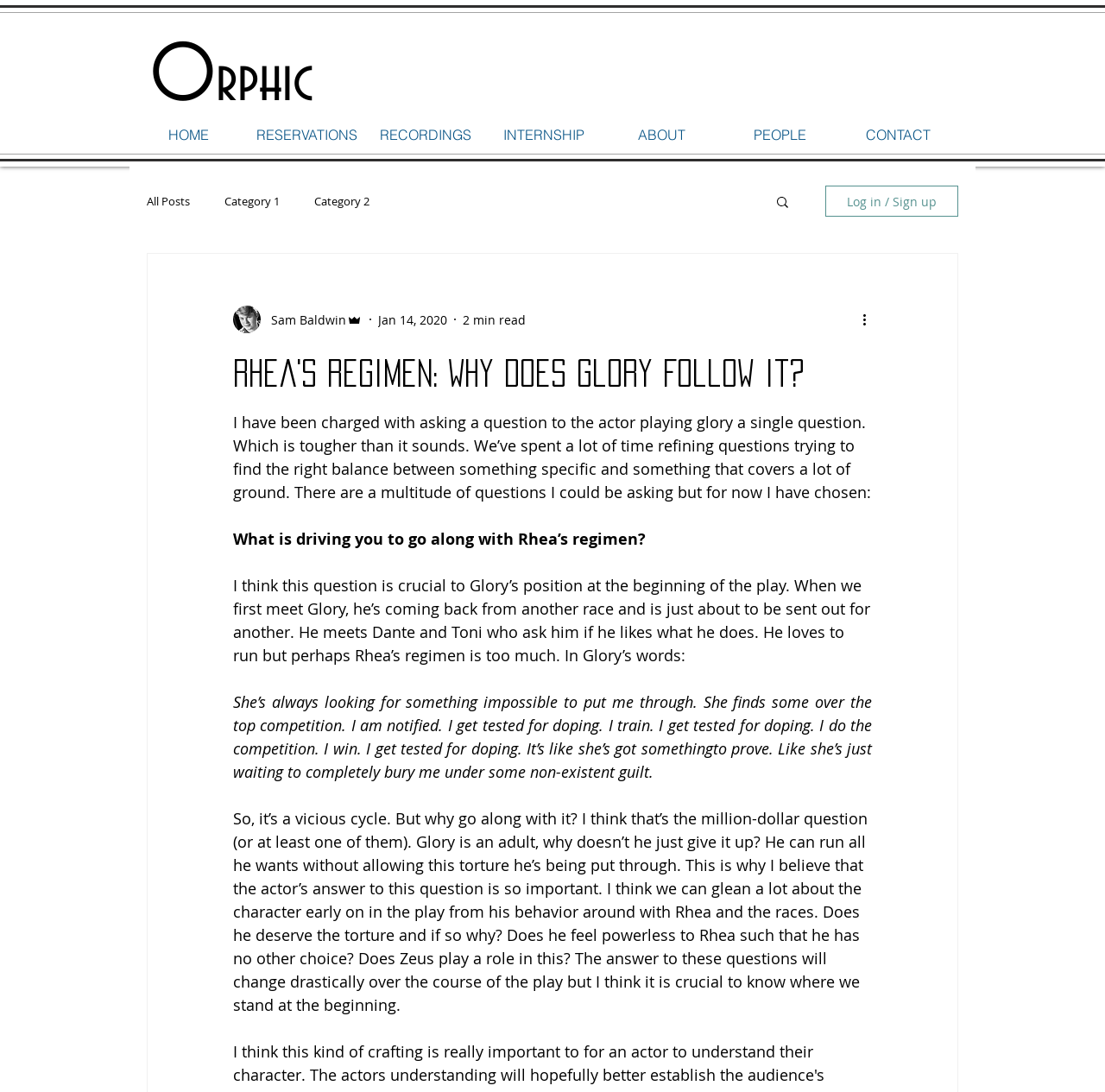Pinpoint the bounding box coordinates of the clickable area necessary to execute the following instruction: "Log in or sign up". The coordinates should be given as four float numbers between 0 and 1, namely [left, top, right, bottom].

[0.747, 0.17, 0.867, 0.198]